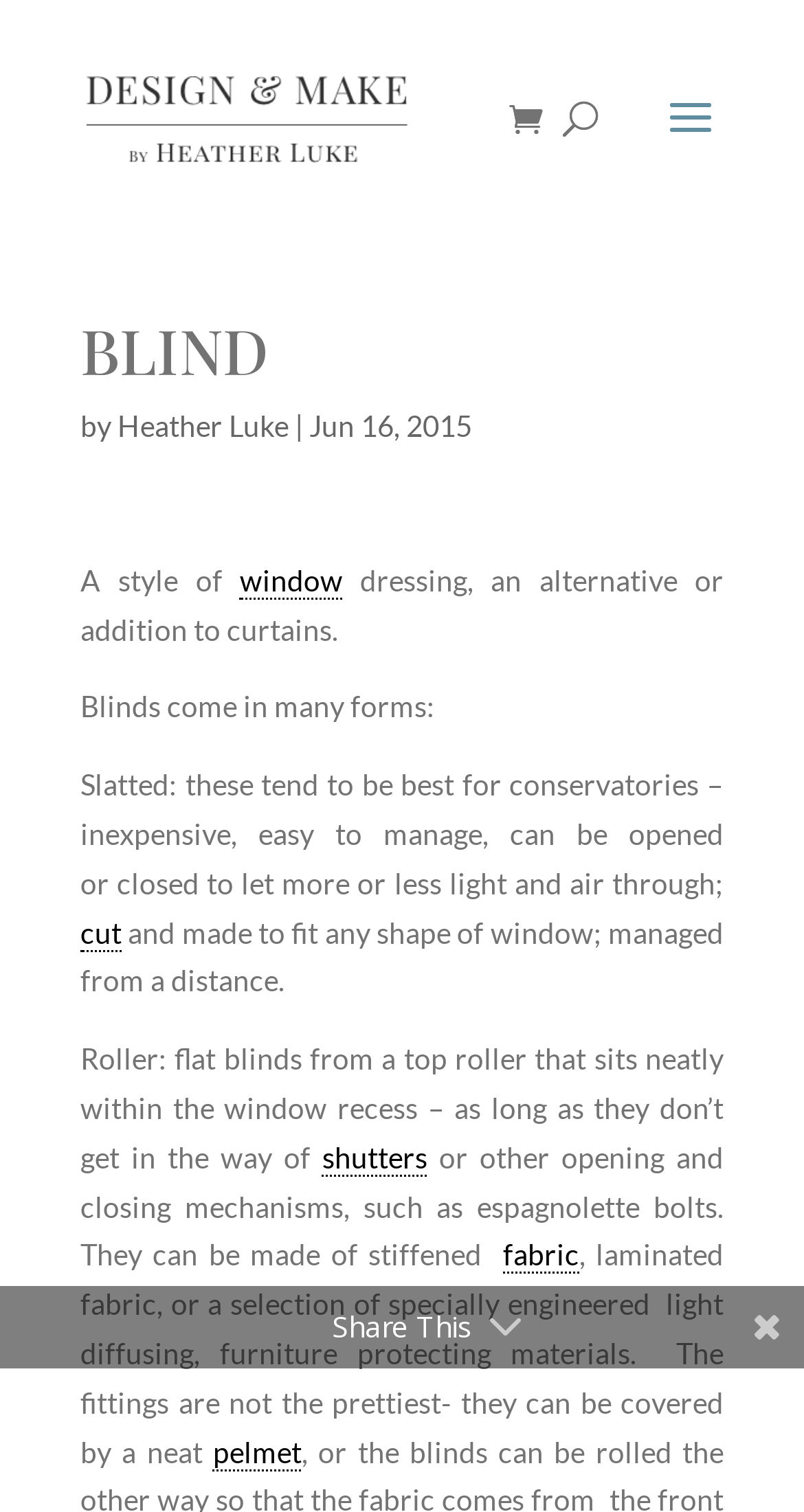Answer the following inquiry with a single word or phrase:
Who is the author of this article?

Heather Luke